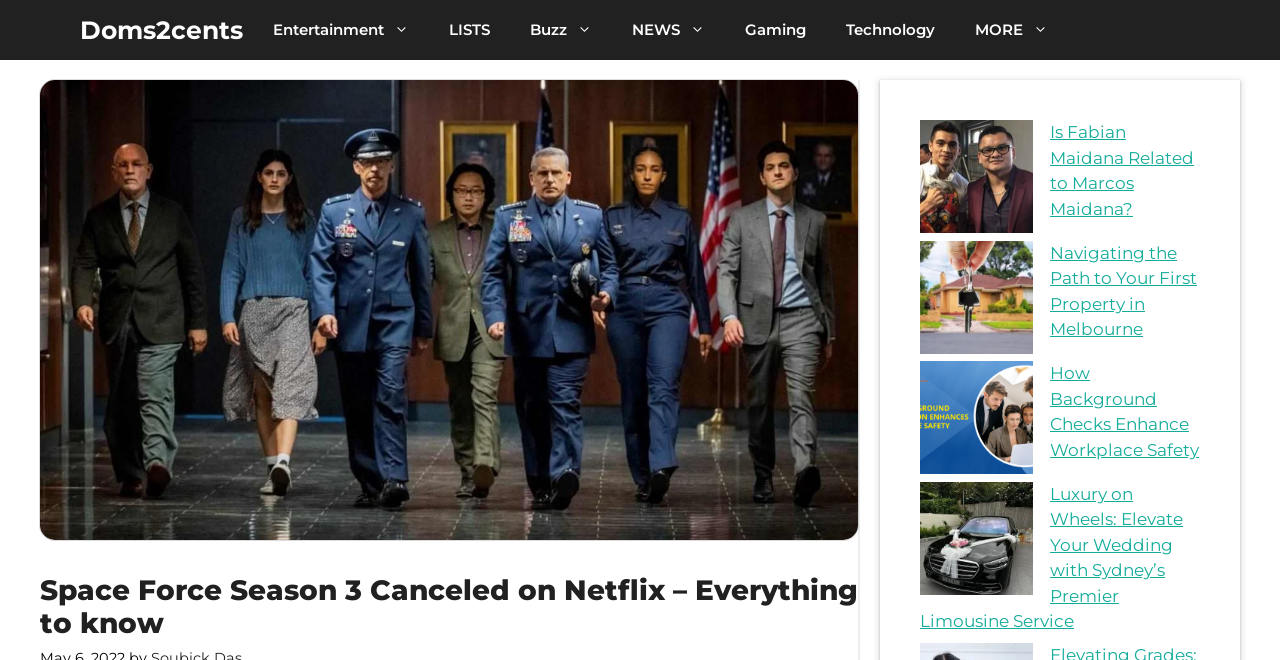Identify the bounding box coordinates of the clickable region to carry out the given instruction: "Explore Luxury on Wheels: Elevate Your Wedding with Sydney’s Premier Limousine Service".

[0.719, 0.733, 0.924, 0.956]